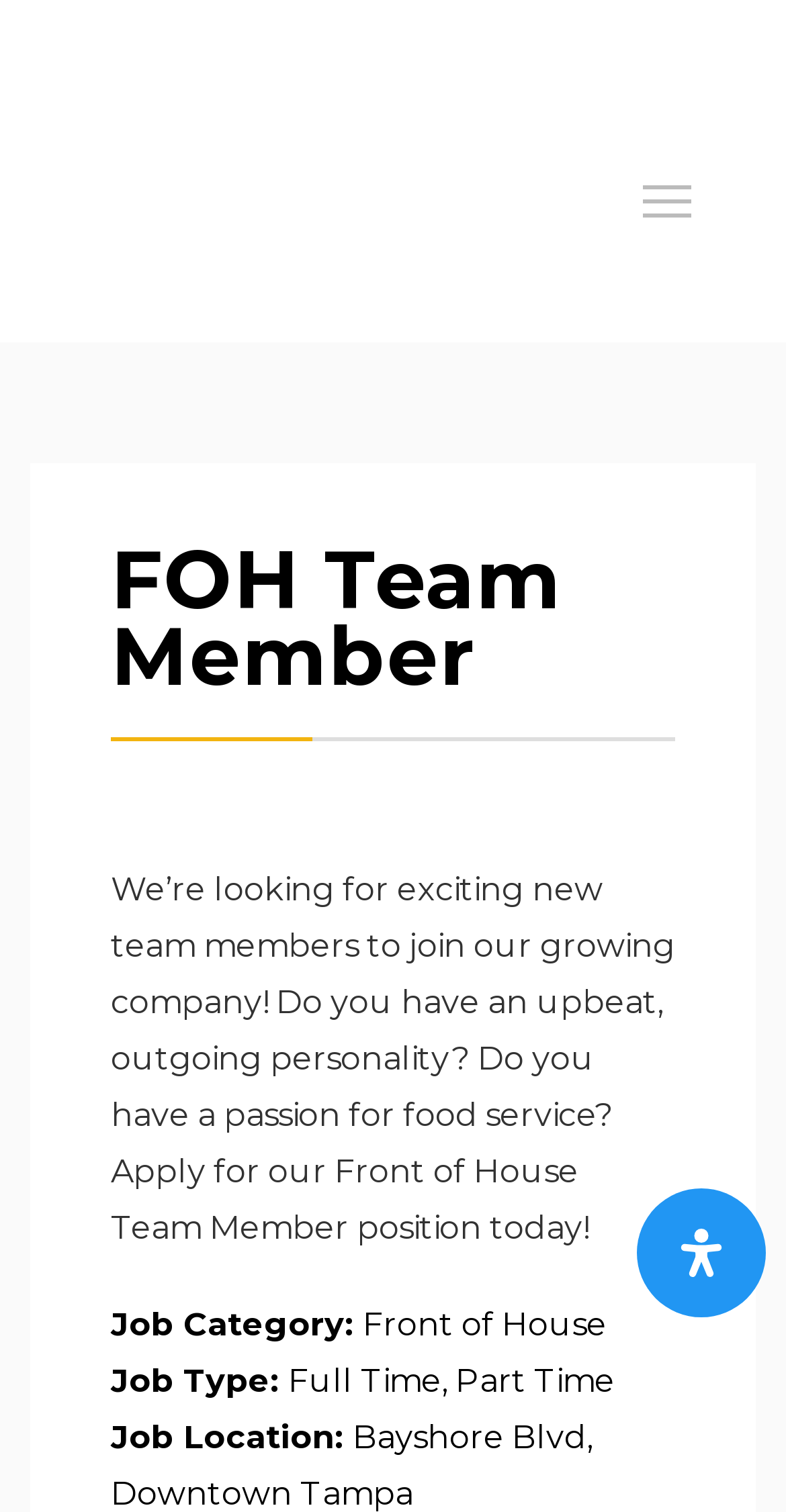Respond with a single word or short phrase to the following question: 
What are the available job types?

Full Time, Part Time